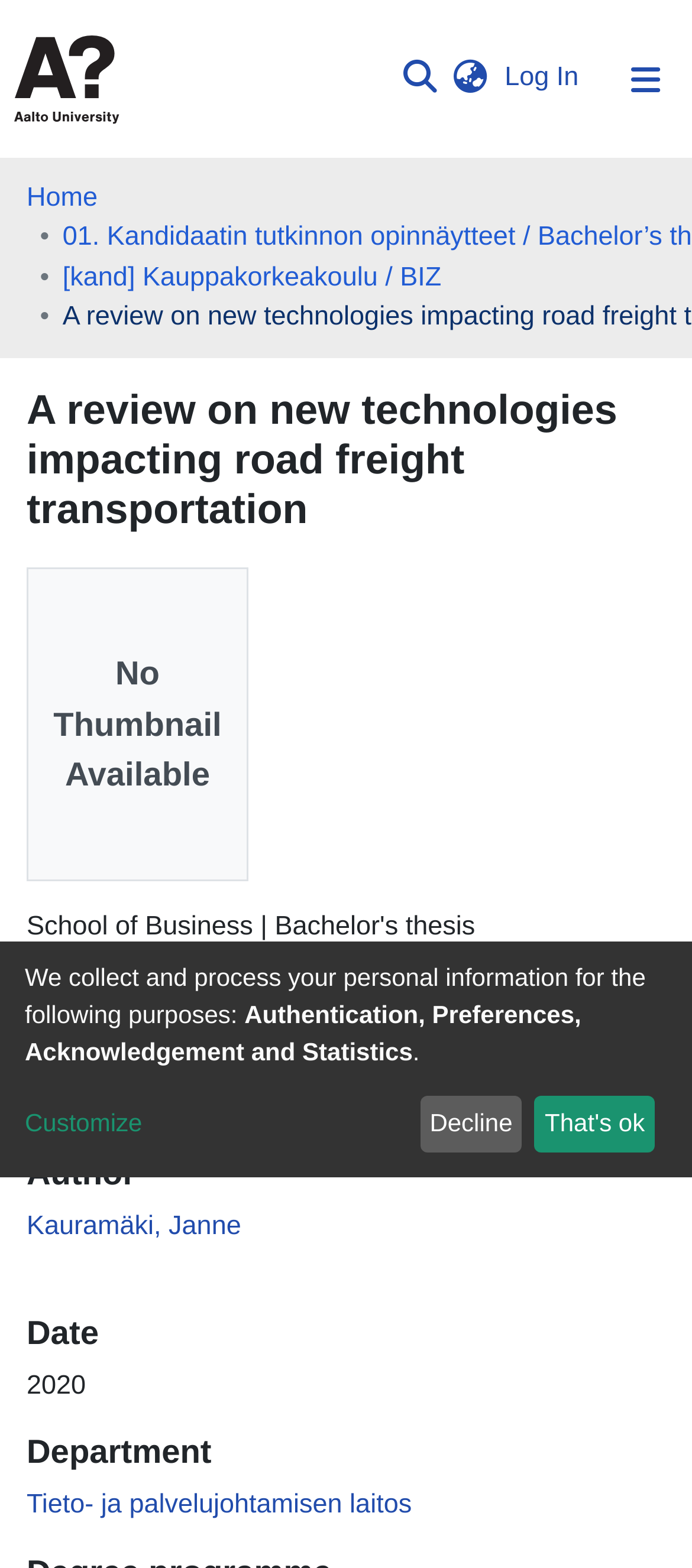Please respond to the question with a concise word or phrase:
How many links are there in the main navigation bar?

3